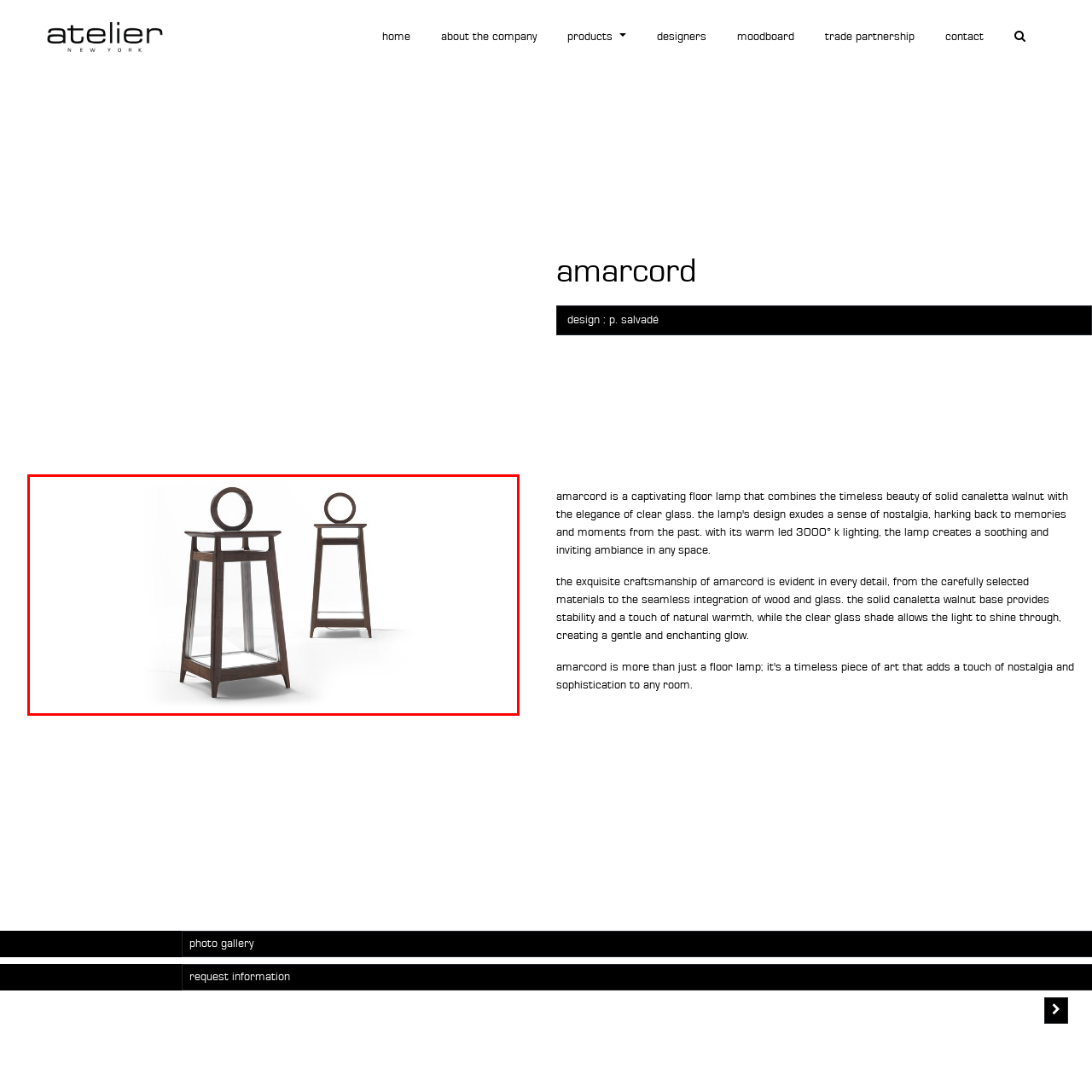What design company created this lantern piece?
Focus on the red-bounded area of the image and reply with one word or a short phrase.

Amarcord